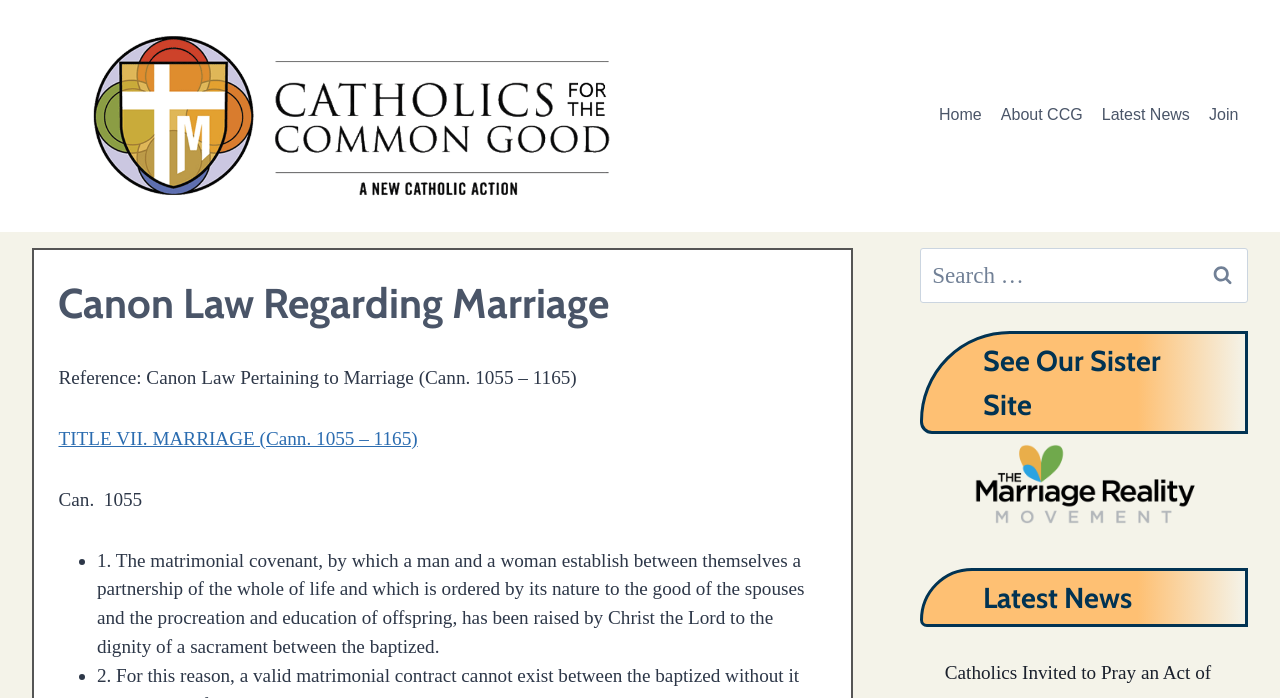Provide a comprehensive caption for the webpage.

This webpage is about Canon Law Pertaining to Marriage, specifically focusing on TITLE VII. MARRIAGE (Cann. 1055 - 1165). At the top left corner, there is a logo of Catholics for the Common Good, accompanied by a link to the organization's website. 

To the right of the logo, there is a primary navigation menu with four links: Home, About CCG, Latest News, and Join. Below the navigation menu, there is a header section with a heading that reads "Canon Law Regarding Marriage". 

Under the header, there is a reference section that provides information about Canon Law Pertaining to Marriage, including a link to TITLE VII. MARRIAGE (Cann. 1055 - 1165). This section also includes a paragraph of text that explains the matrimonial covenant, which is a partnership between a man and a woman that is ordered by its nature to the good of the spouses and the procreation and education of offspring.

On the right side of the page, there is a search bar with a label "Search for:" and a search button. Below the search bar, there is a section that promotes a sister site, The Marriage Reality Movement, with a link and an image. 

Further down, there is a section titled "Latest News" with a heading, but it appears to be empty.